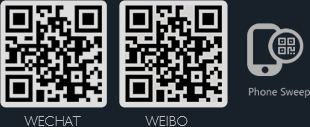Answer the following inquiry with a single word or phrase:
What is the purpose of the QR codes?

Easy connection to social media